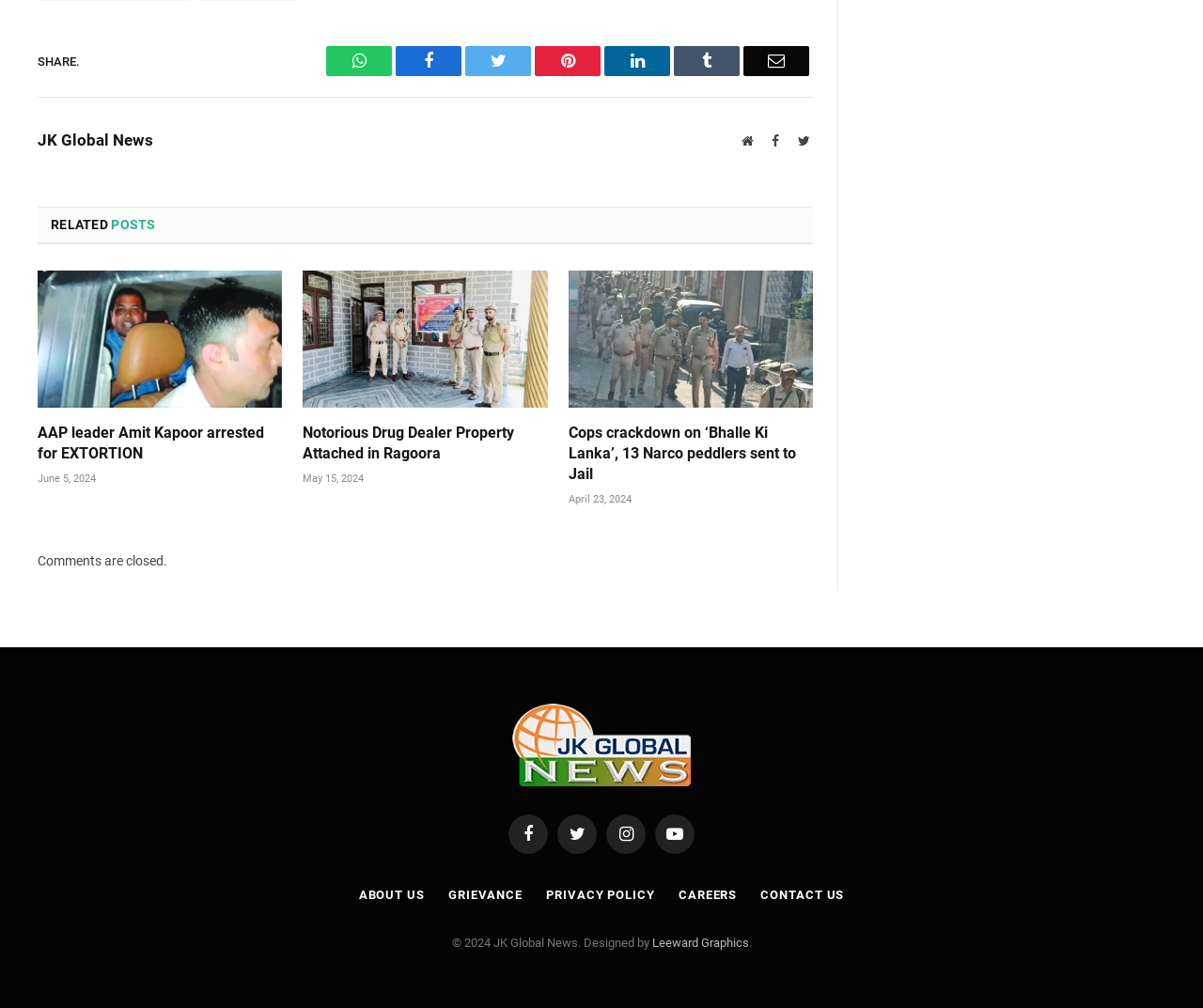Locate the bounding box coordinates of the clickable area needed to fulfill the instruction: "Share on WhatsApp".

[0.271, 0.046, 0.326, 0.076]